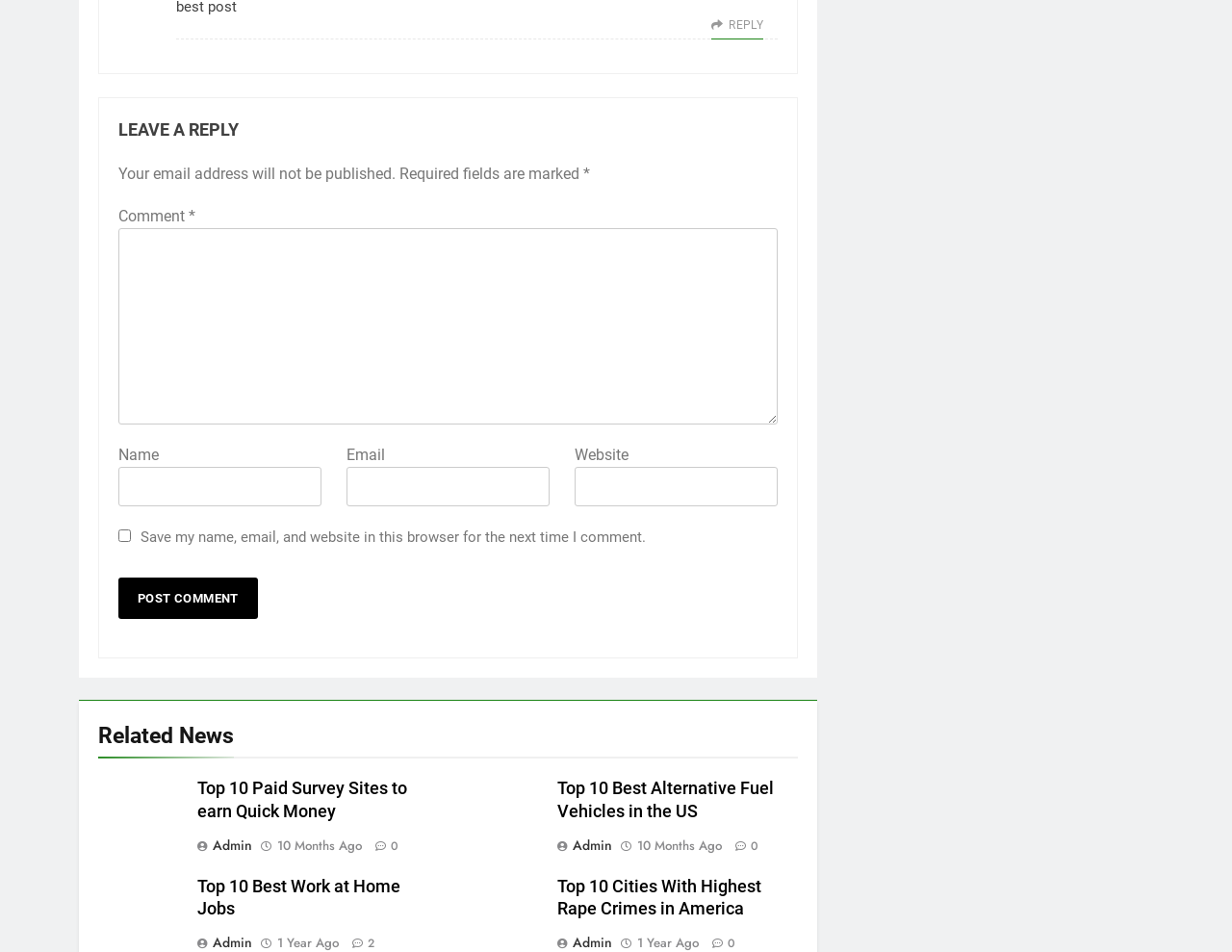What is required to post a comment? Based on the screenshot, please respond with a single word or phrase.

Name and comment